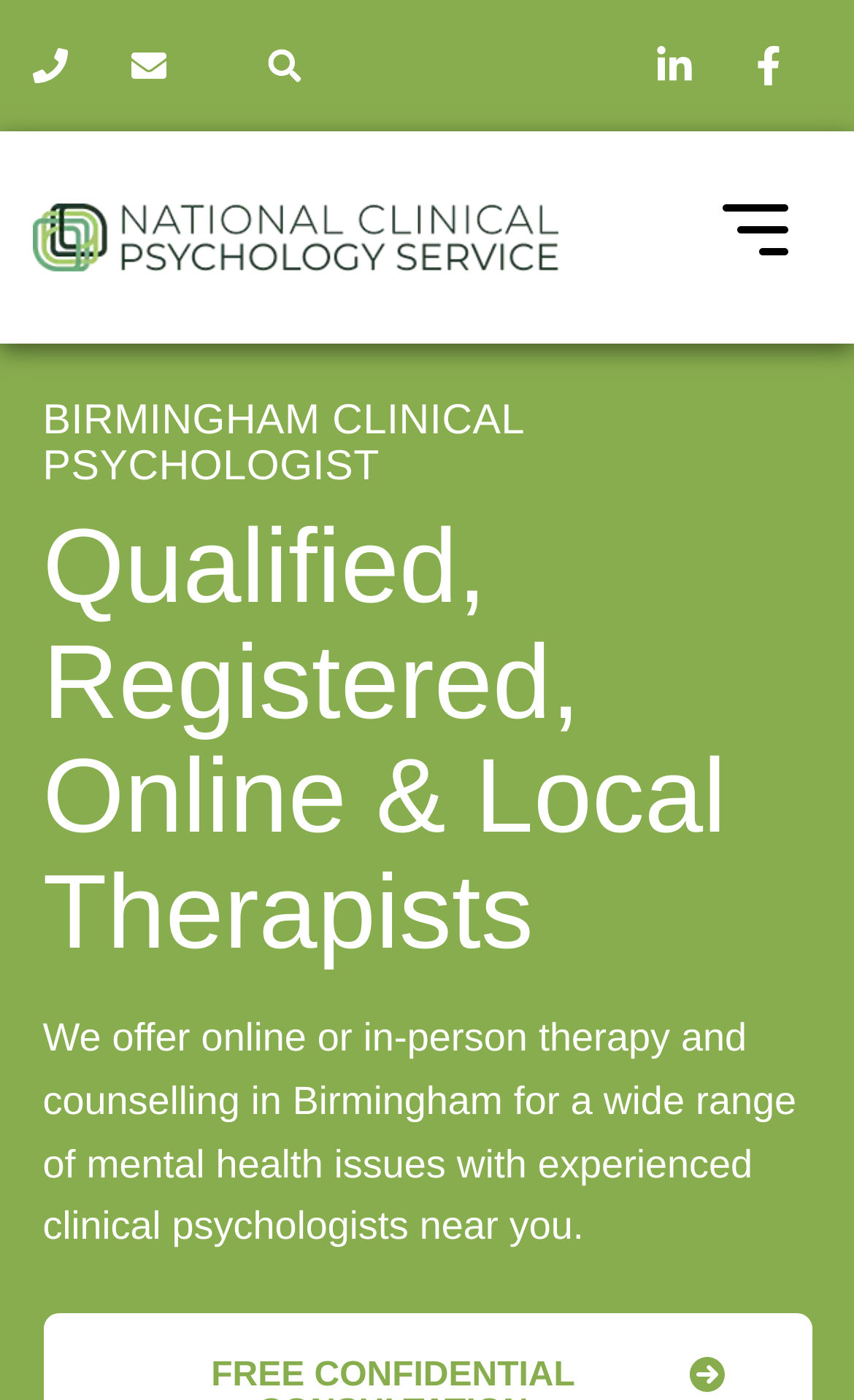What is the topic of the therapy and counseling services?
Look at the image and answer the question with a single word or phrase.

Mental health issues